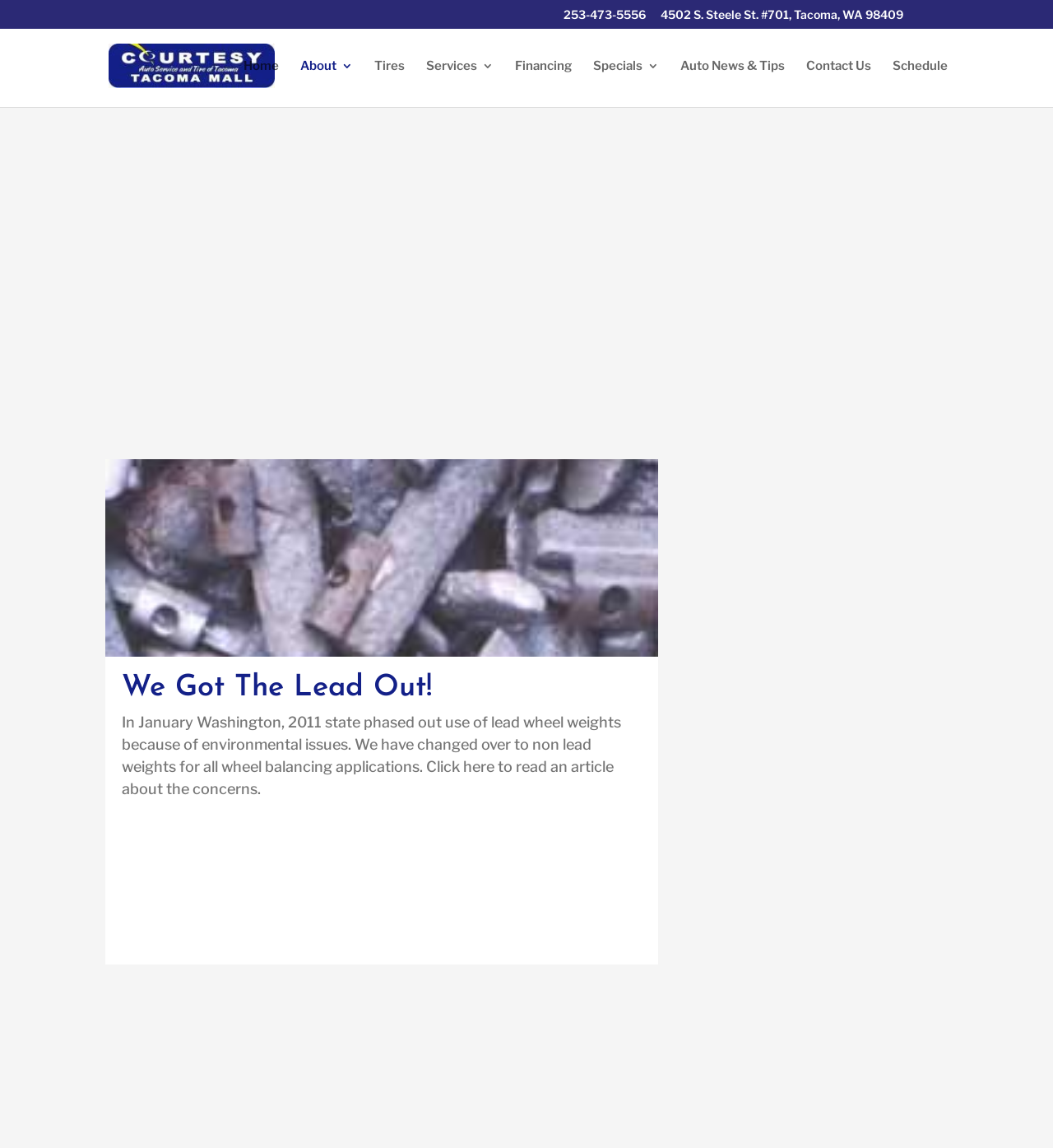Determine the bounding box coordinates of the section I need to click to execute the following instruction: "Visit the home page". Provide the coordinates as four float numbers between 0 and 1, i.e., [left, top, right, bottom].

[0.231, 0.052, 0.265, 0.093]